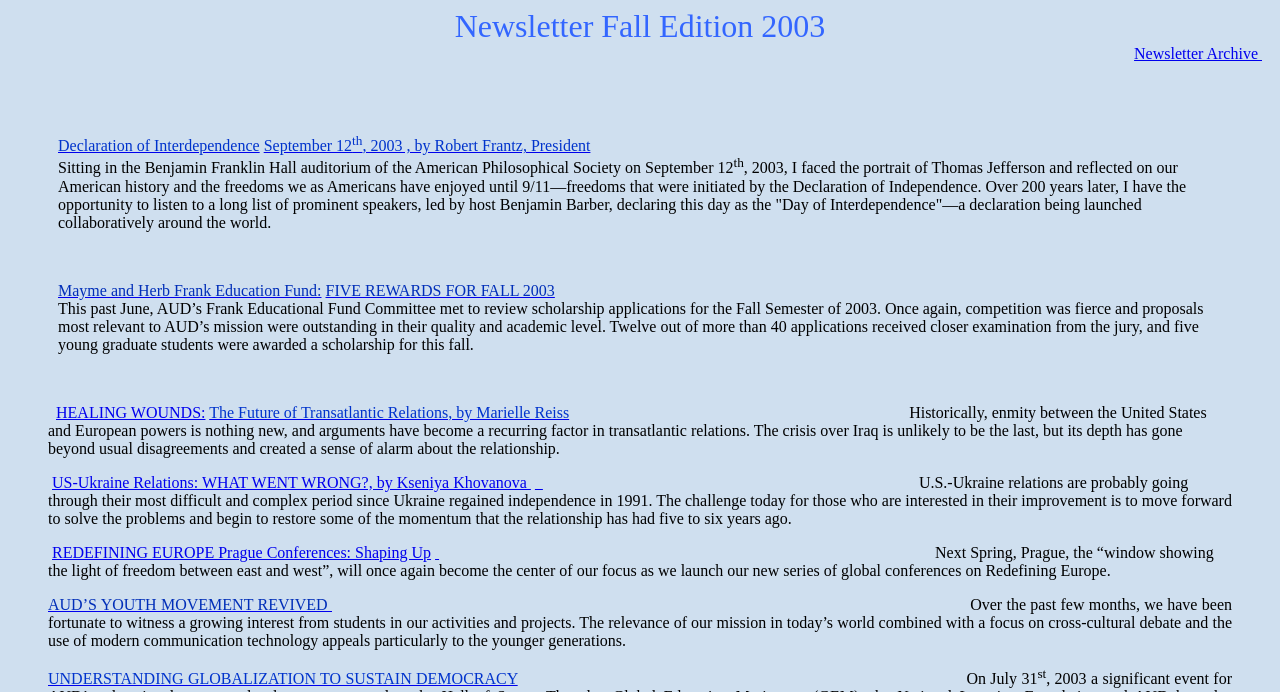Locate the bounding box coordinates of the element you need to click to accomplish the task described by this instruction: "View Eritrea page contents".

None